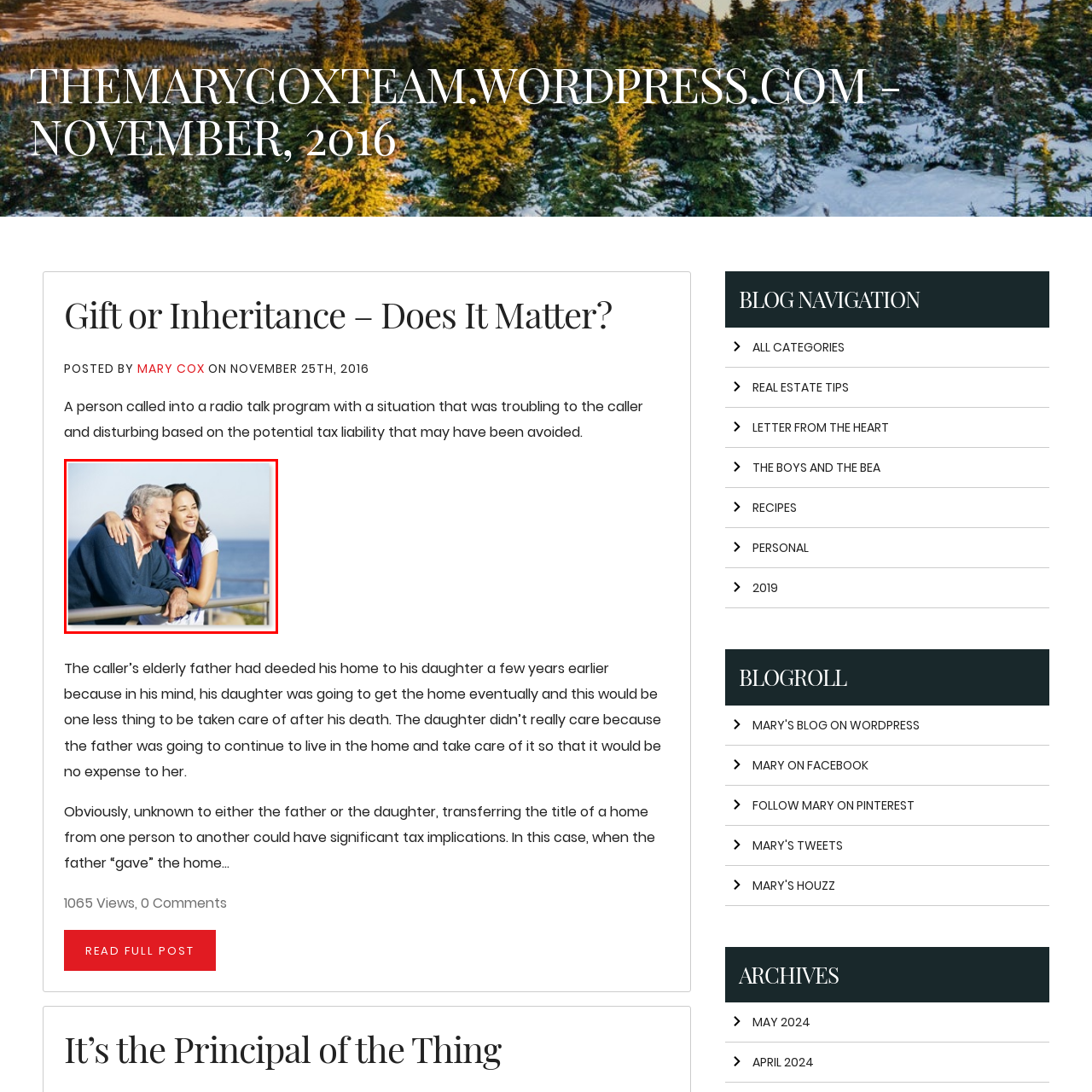What is the background of the scene?
Observe the image within the red bounding box and generate a detailed answer, ensuring you utilize all relevant visual cues.

The tranquil backdrop of the image is the sea, which enhances the feeling of peace and connection in this poignant scene, suggesting that the man and the woman are enjoying a serene and calming moment together.